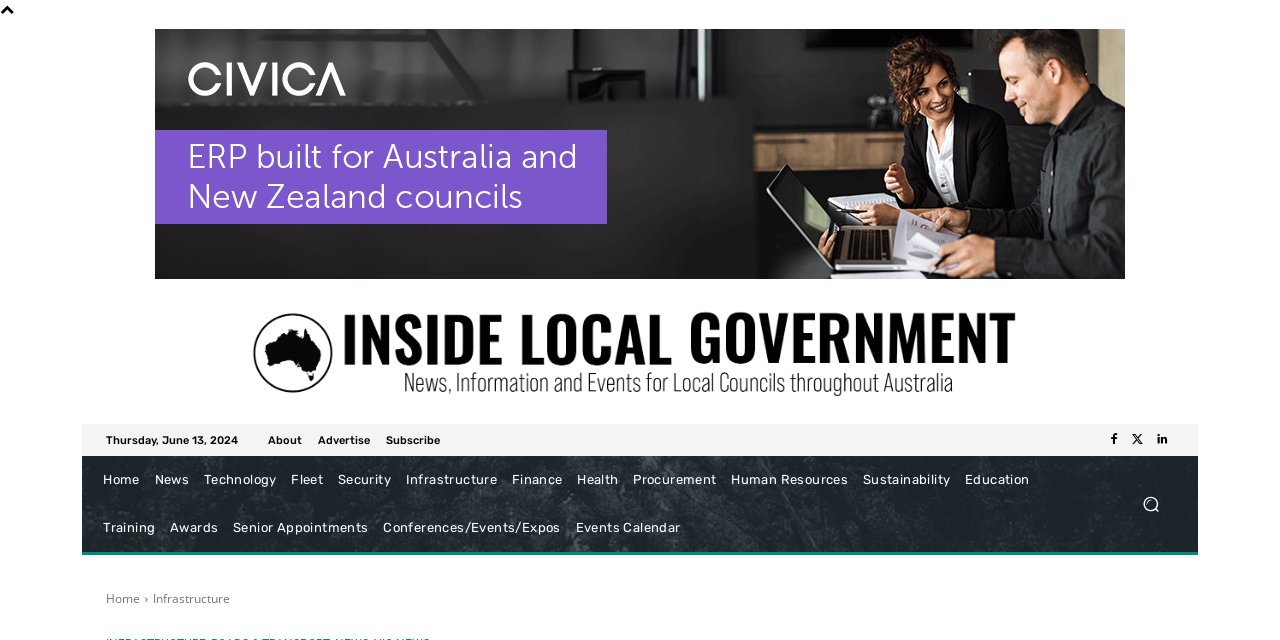What is the logo of the website?
From the image, provide a succinct answer in one word or a short phrase.

Logo